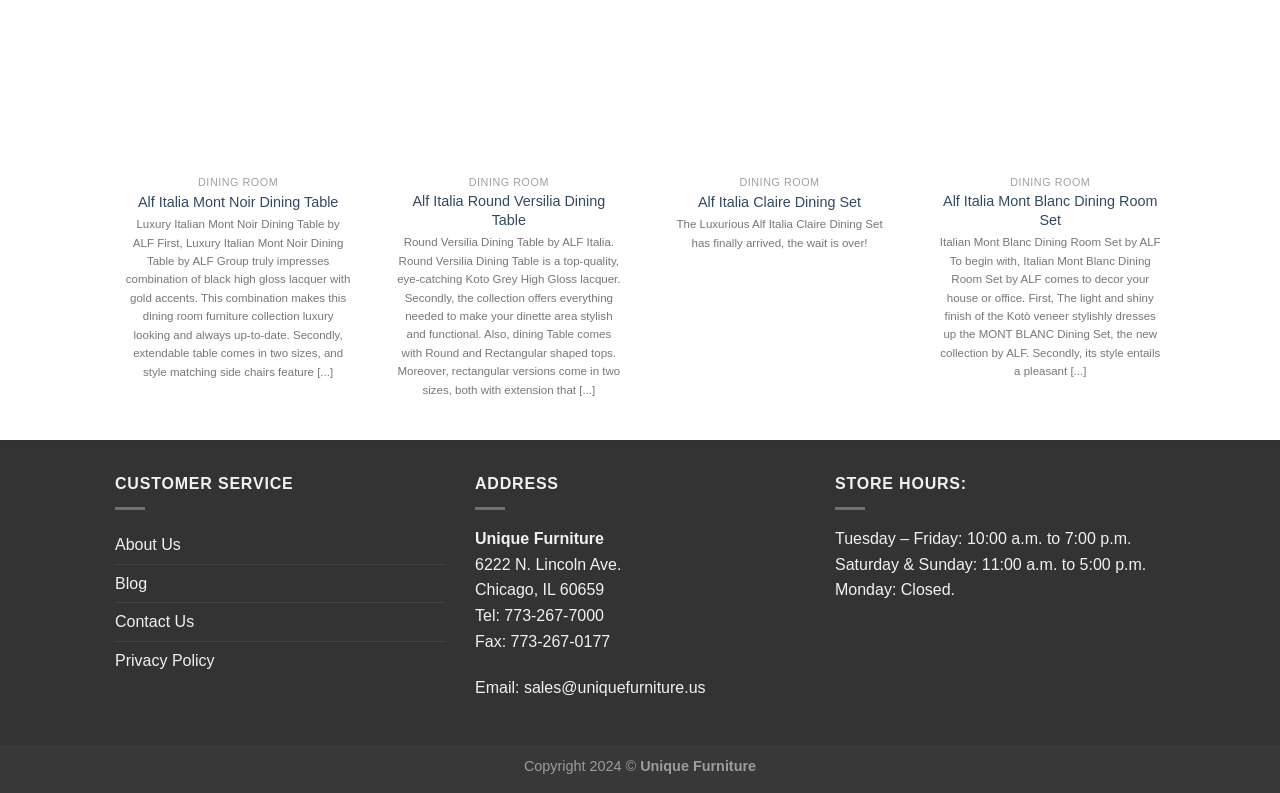What is the address of Unique Furniture?
Please give a detailed and elaborate explanation in response to the question.

I found the answer by looking at the 'ADDRESS' section of the webpage, which lists the address as '6222 N. Lincoln Ave.' and 'Chicago, IL 60659'.